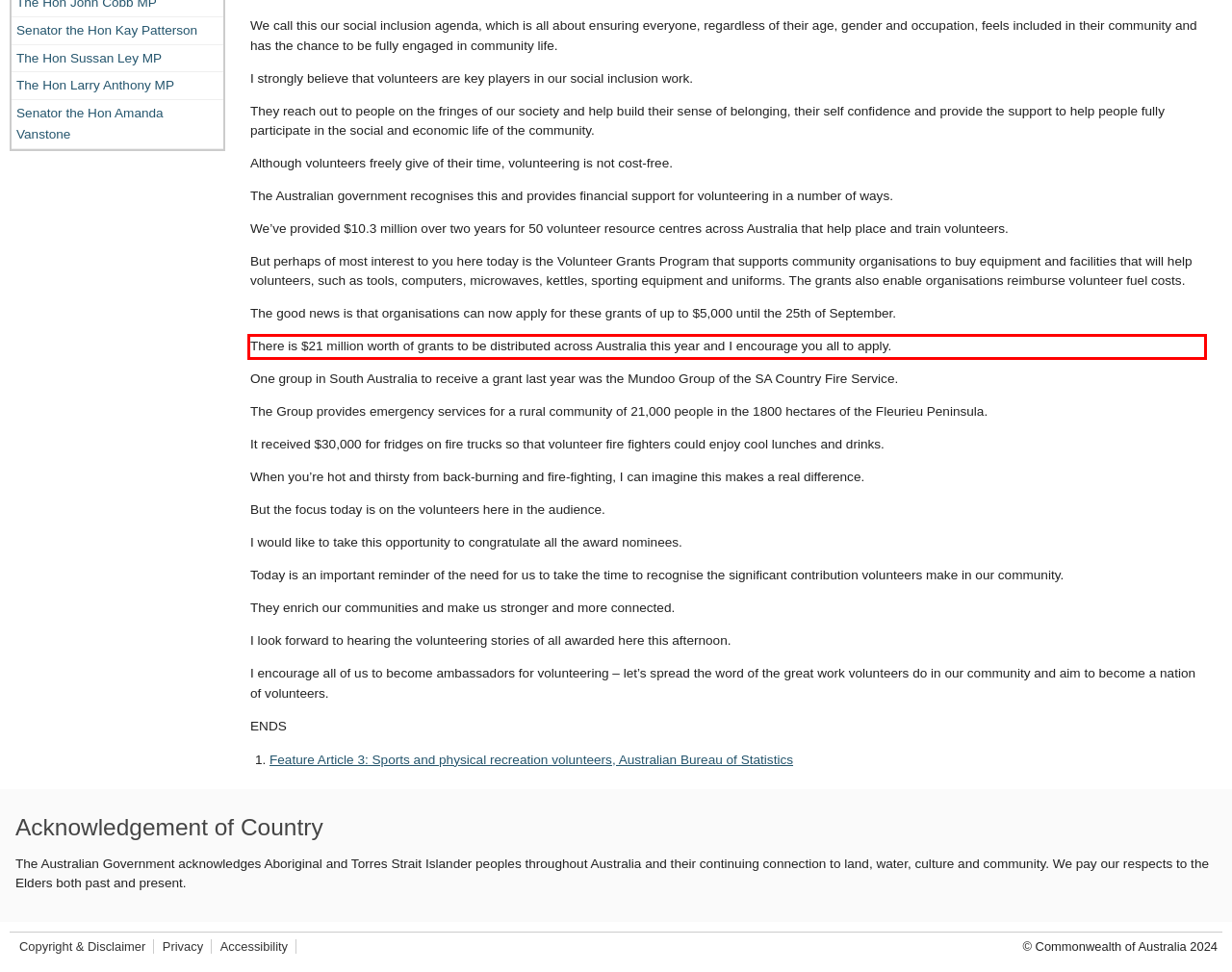Review the webpage screenshot provided, and perform OCR to extract the text from the red bounding box.

There is $21 million worth of grants to be distributed across Australia this year and I encourage you all to apply.